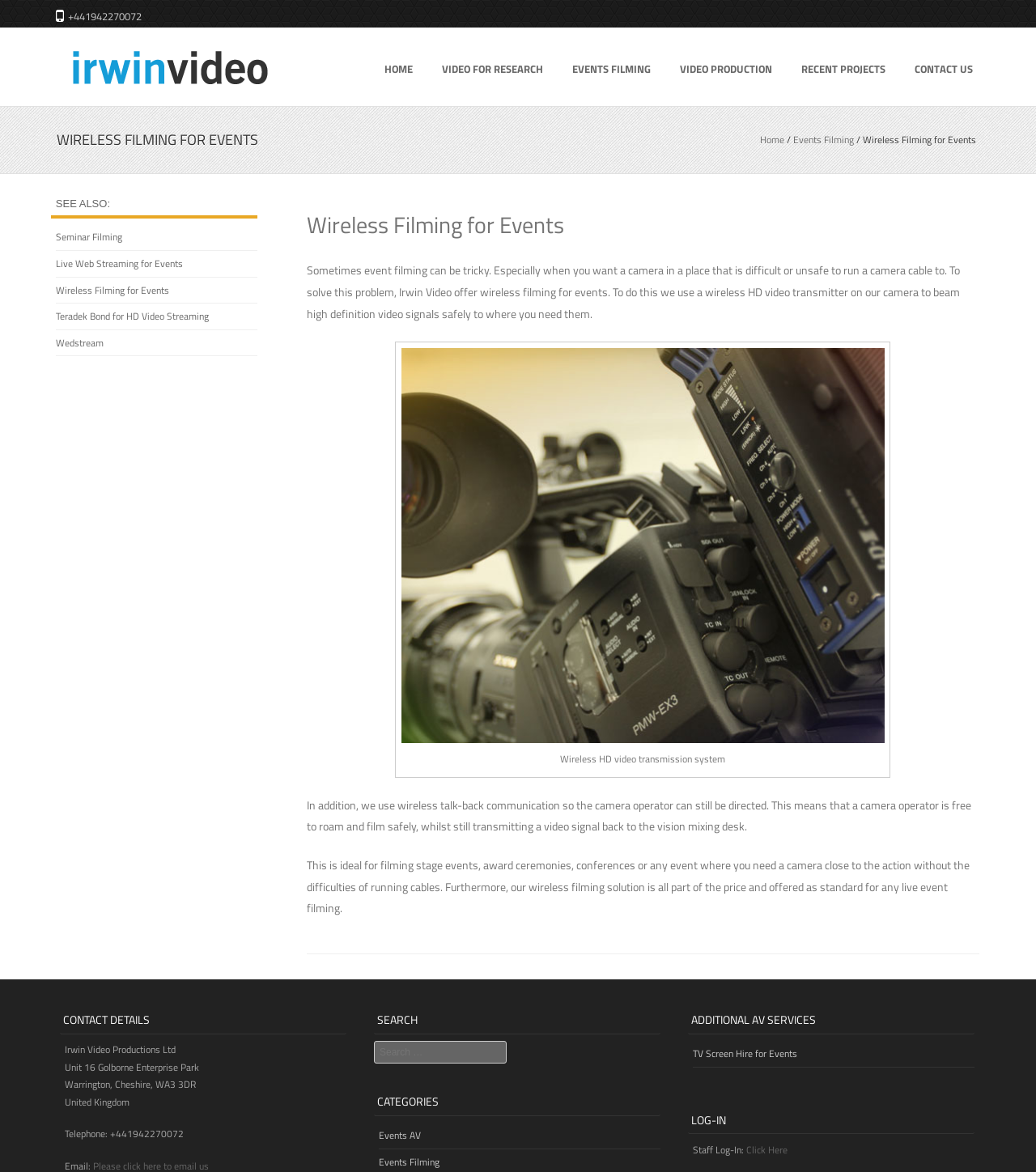What is the category of the 'TV Screen Hire for Events' service?
Provide a short answer using one word or a brief phrase based on the image.

ADDITIONAL AV SERVICES